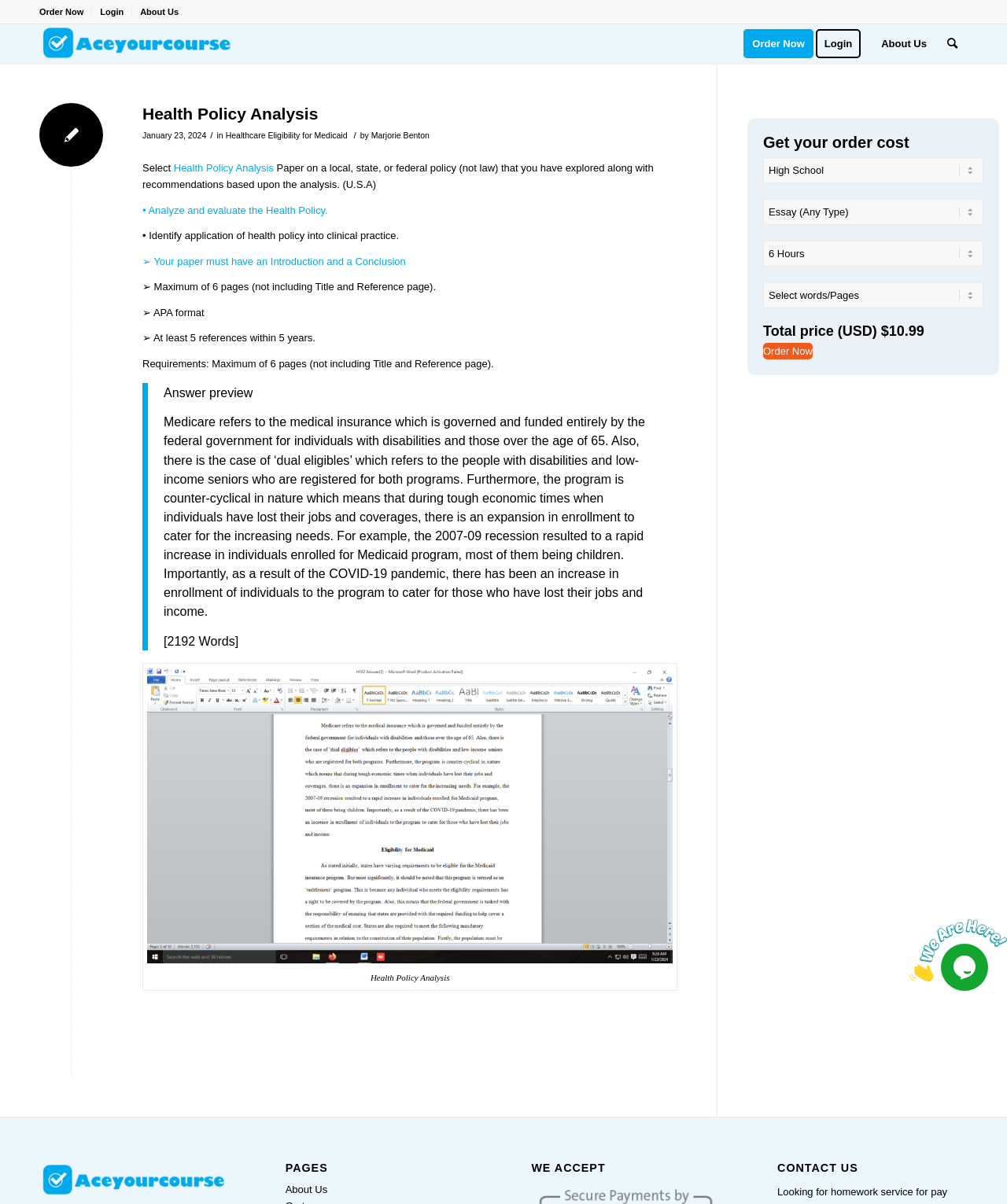What is the total price of the order?
Please ensure your answer to the question is detailed and covers all necessary aspects.

The total price of the order can be determined by looking at the heading 'Total price (USD) $10.99' which is displayed on the webpage, indicating that the total price of the order is $10.99.